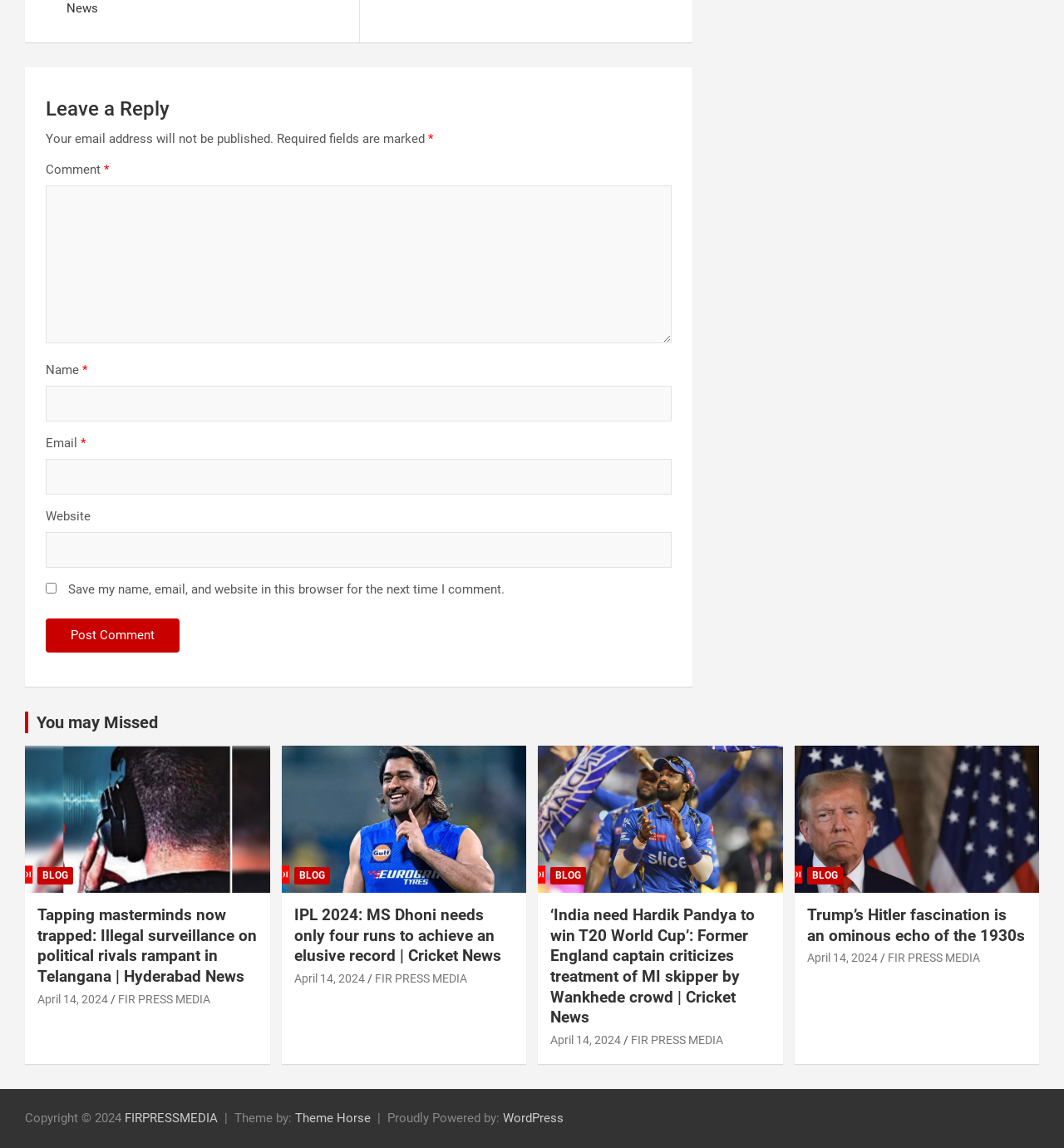Please give a succinct answer using a single word or phrase:
What is the theme of the website?

News/Blog